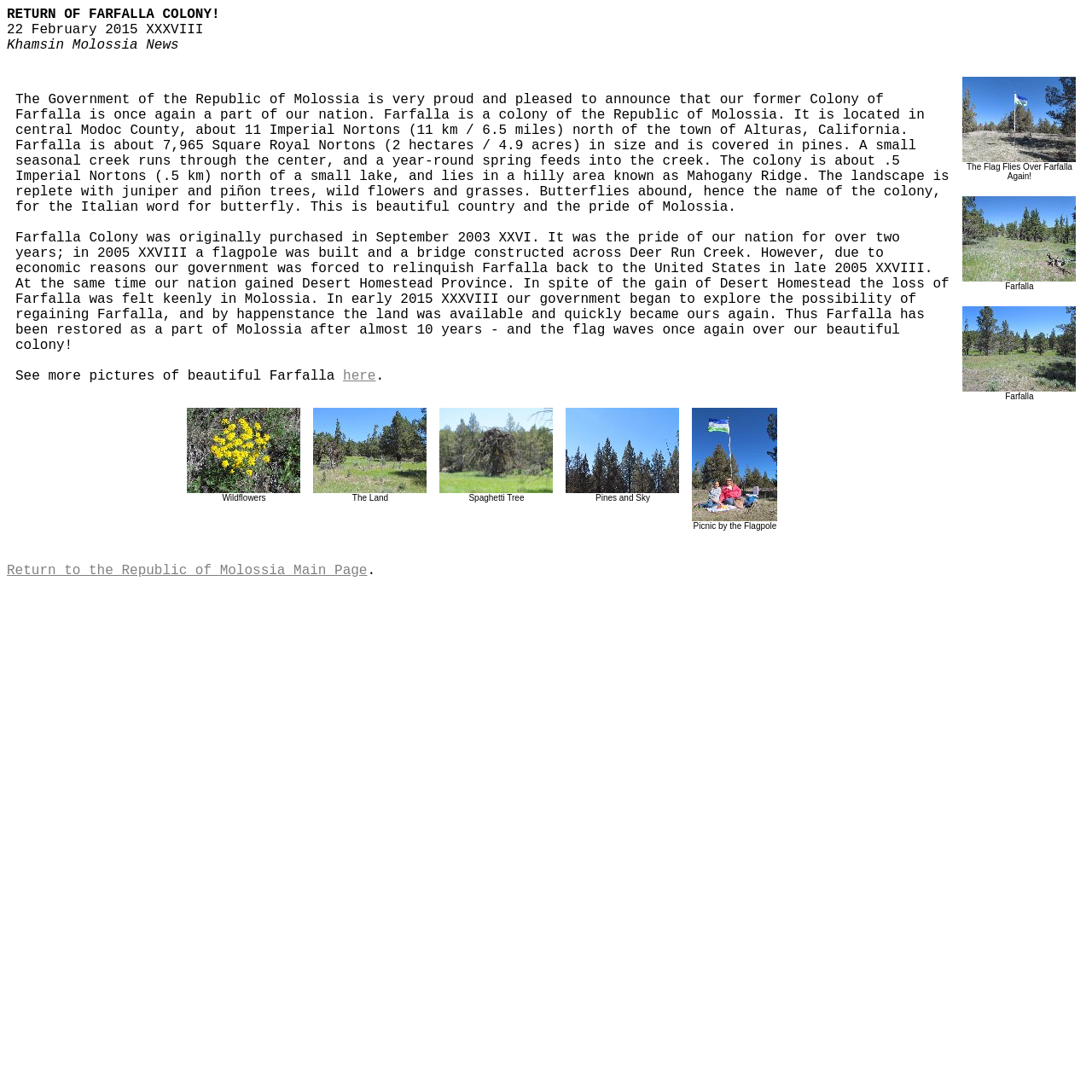Describe all the visual and textual components of the webpage comprehensively.

The webpage is about the Return of Farfalla Colony, a part of the Republic of Molossia. At the top, there is a large heading "RETURN OF FARFALLA COLONY!" followed by the date "22 February 2015 XXXVIII" and the title "Khamsin Molossia News". 

Below the heading, there is a table with a single row that spans almost the entire width of the page. The table contains a long paragraph of text that describes the Farfalla Colony, its location, and its history. The text is divided into two sections, with the first section describing the colony's geography and features, and the second section telling the story of how the colony was originally purchased, lost, and then regained by the Republic of Molossia.

To the right of the text, there is a smaller table with five rows, each containing a link to a picture of the Farfalla Colony. The links are labeled "Wildflowers", "The Land", "Spaghetti Tree", "Pines and Sky", and "Picnic by the Flagpole". 

On the right side of the page, there is another table with a single row that contains three links to pictures, each with a caption "The Flag Flies Over Farfalla Again!", "Farfalla", and "Farfalla" respectively.

At the bottom of the page, there is a link to "Return to the Republic of Molossia Main Page".